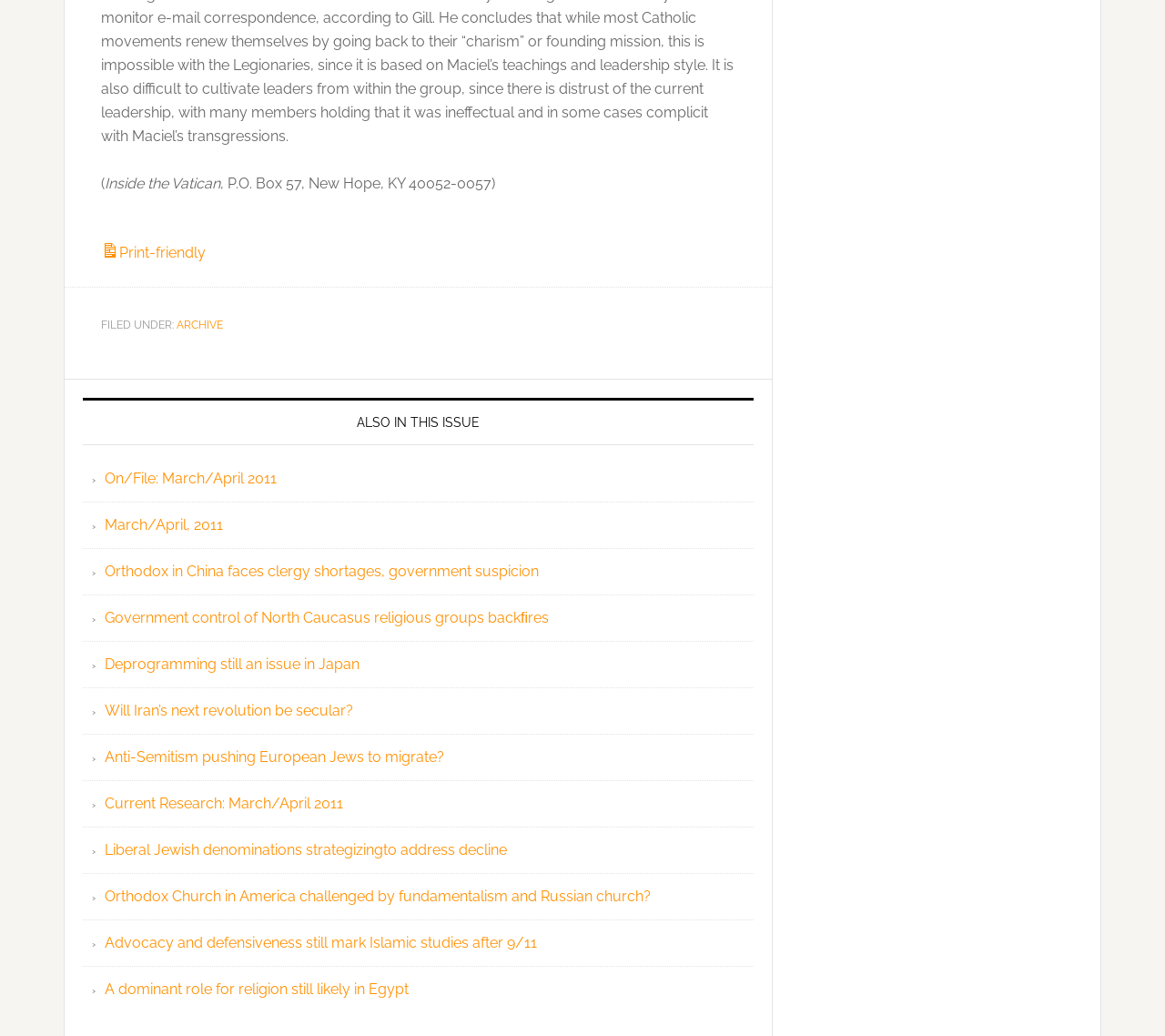Find the bounding box coordinates of the UI element according to this description: "Current Research: March/April 2011".

[0.09, 0.767, 0.295, 0.784]